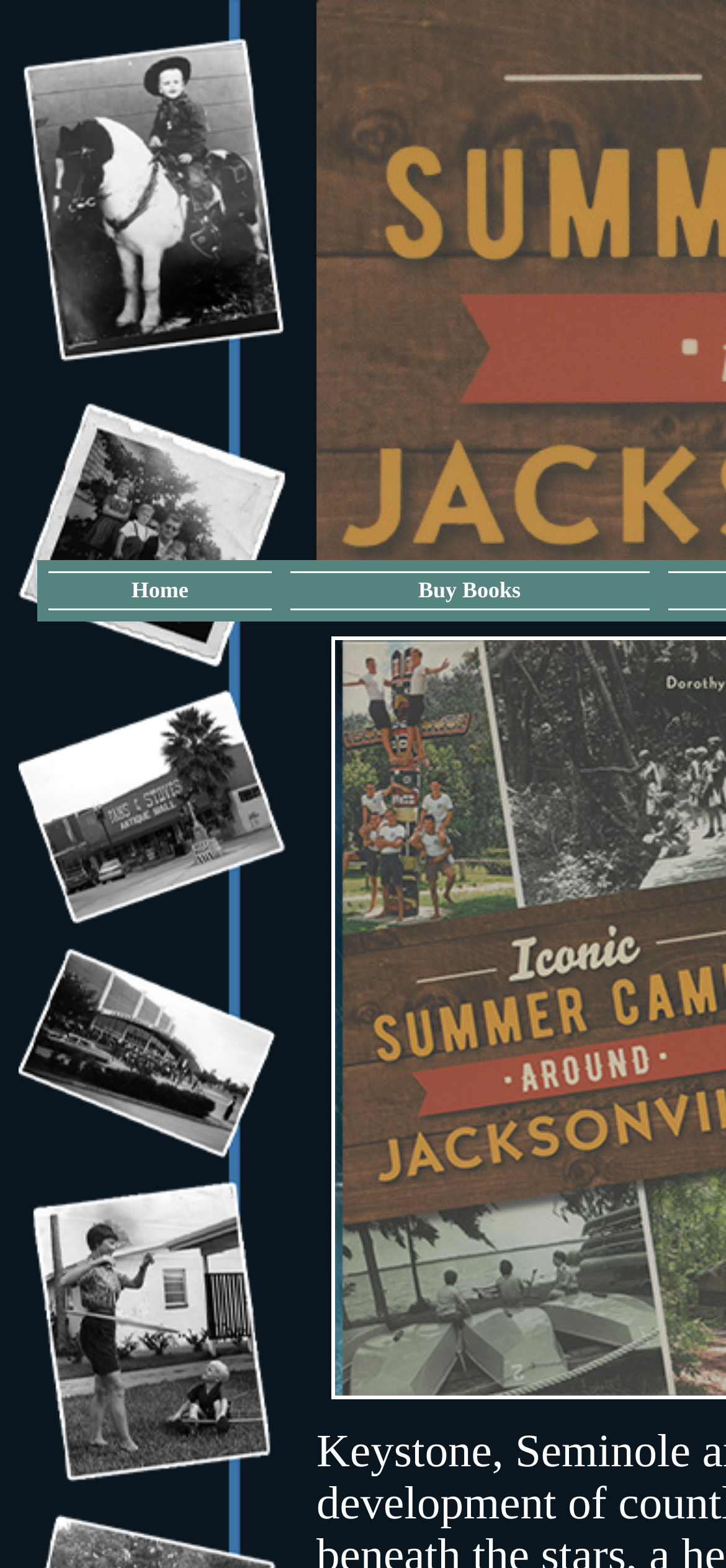Given the element description: "Buy Books", predict the bounding box coordinates of the UI element it refers to, using four float numbers between 0 and 1, i.e., [left, top, right, bottom].

[0.405, 0.368, 0.889, 0.386]